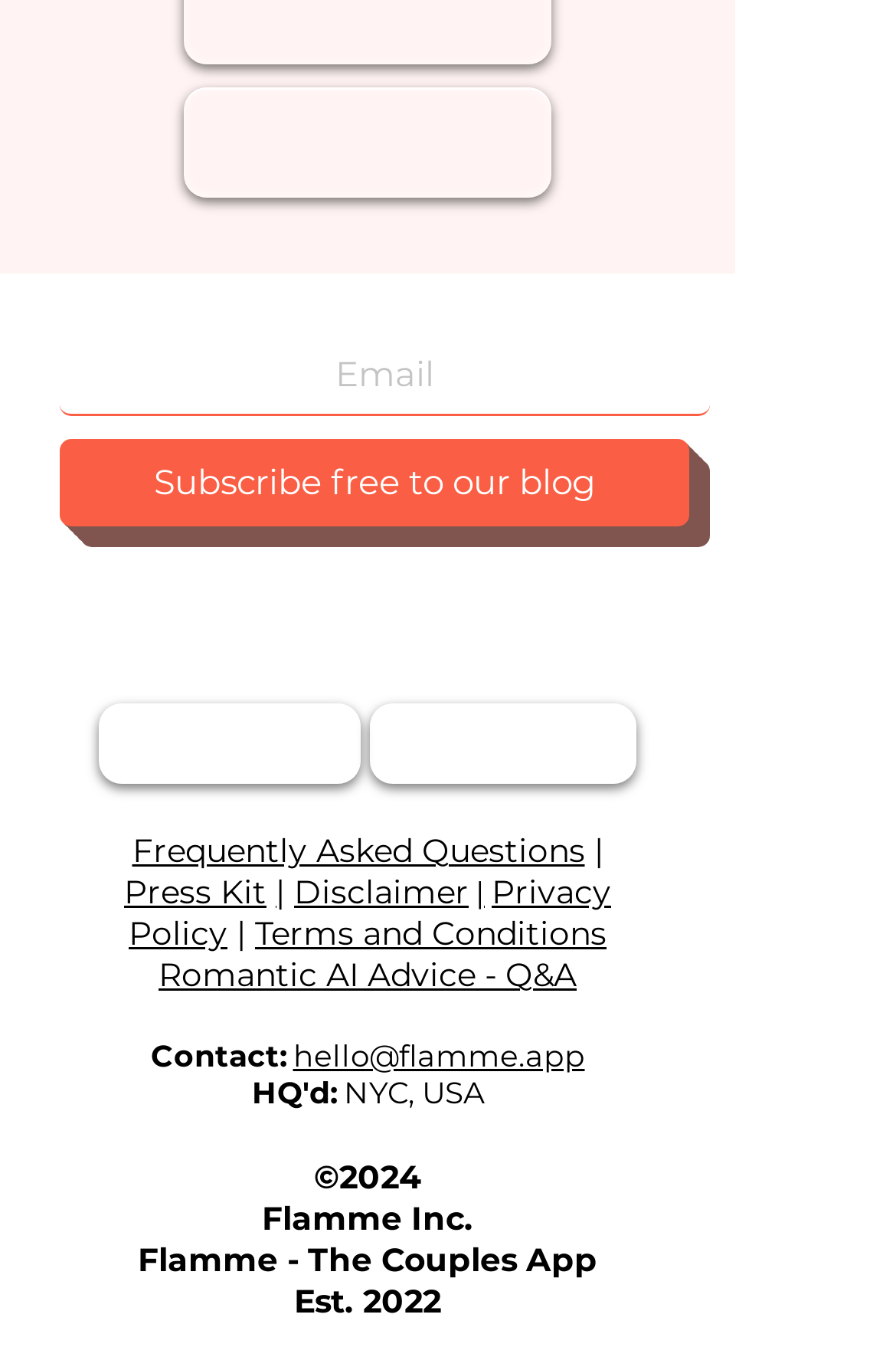Where can users download the Flamme app?
Kindly offer a detailed explanation using the data available in the image.

The webpage provides two links, 'Download Flamme - The Couples App on the App Store' and 'Download Flamme - The Couples App on the Google Play Store', which indicate that users can download the app from these two platforms.